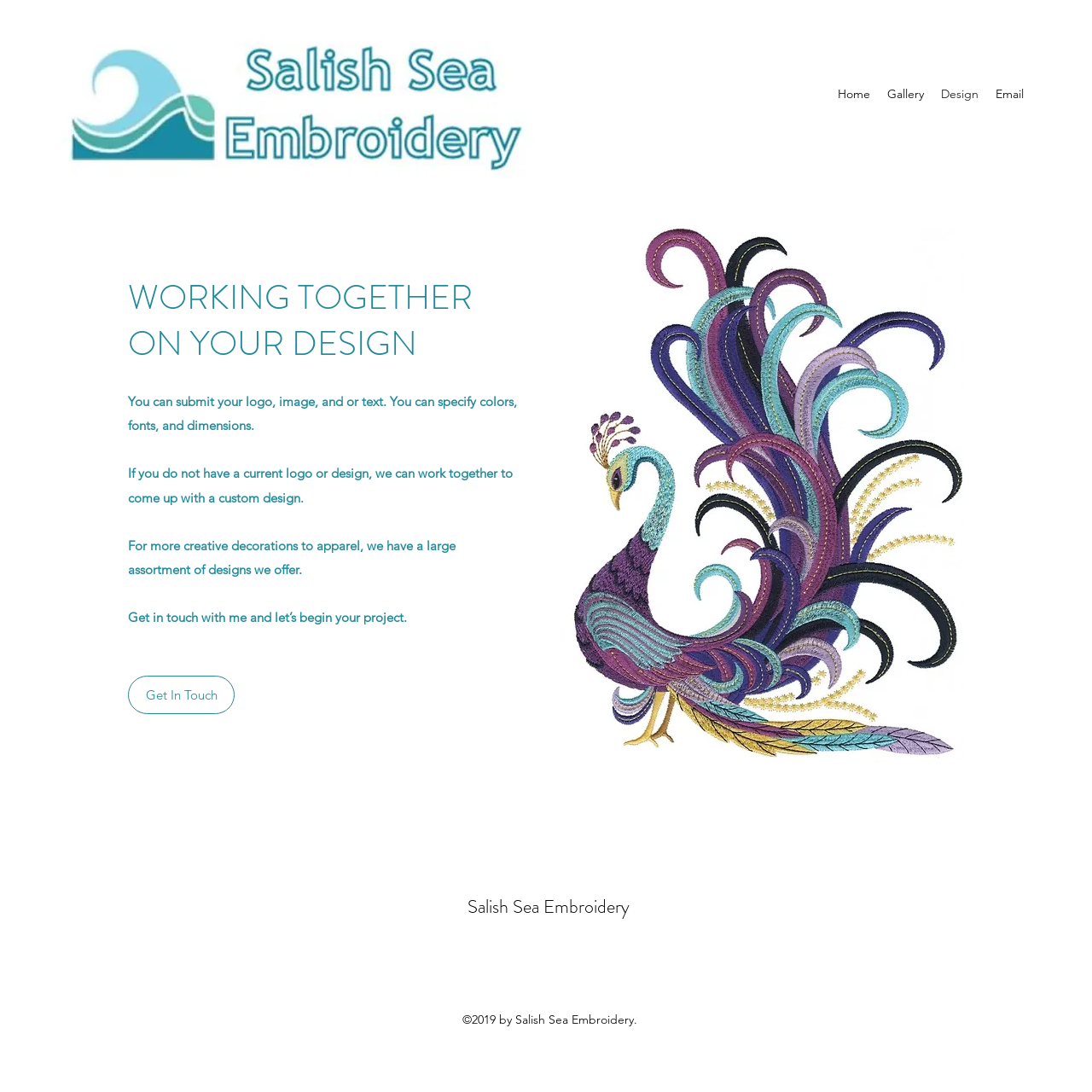Specify the bounding box coordinates (top-left x, top-left y, bottom-right x, bottom-right y) of the UI element in the screenshot that matches this description: Home

[0.759, 0.074, 0.805, 0.098]